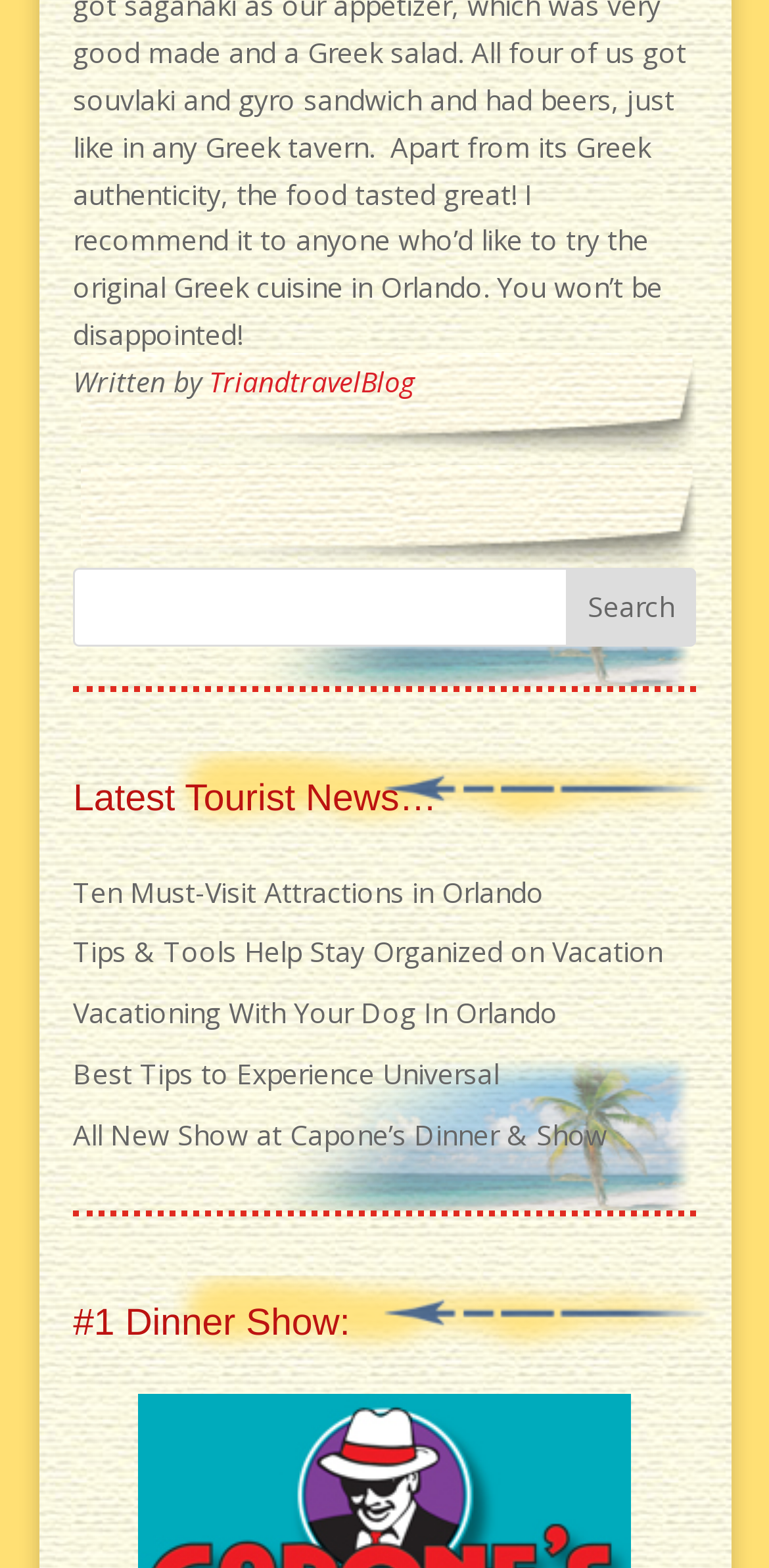Using the element description: "Best Tips to Experience Universal", determine the bounding box coordinates for the specified UI element. The coordinates should be four float numbers between 0 and 1, [left, top, right, bottom].

[0.095, 0.673, 0.649, 0.696]